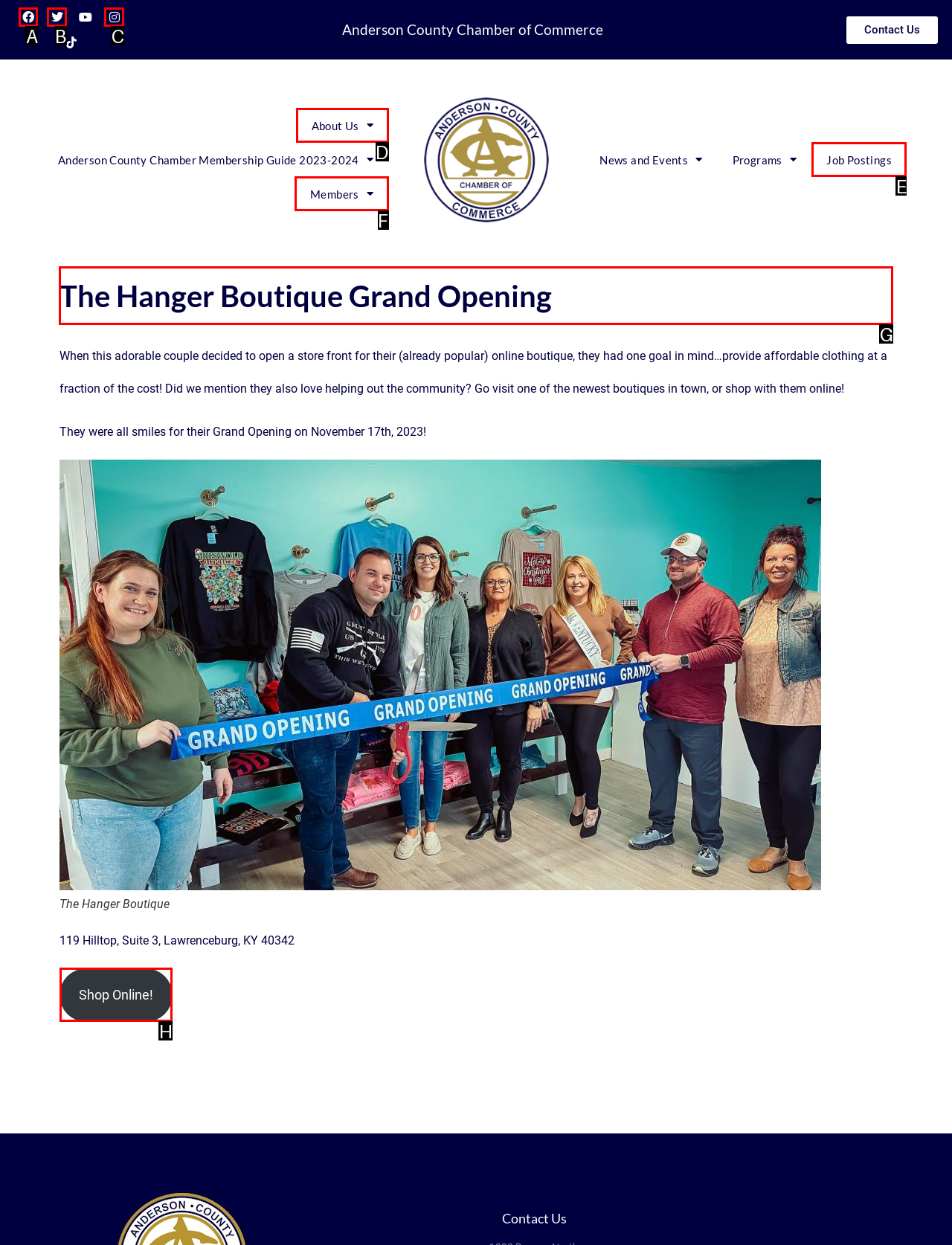Select the appropriate bounding box to fulfill the task: View recent posts Respond with the corresponding letter from the choices provided.

None